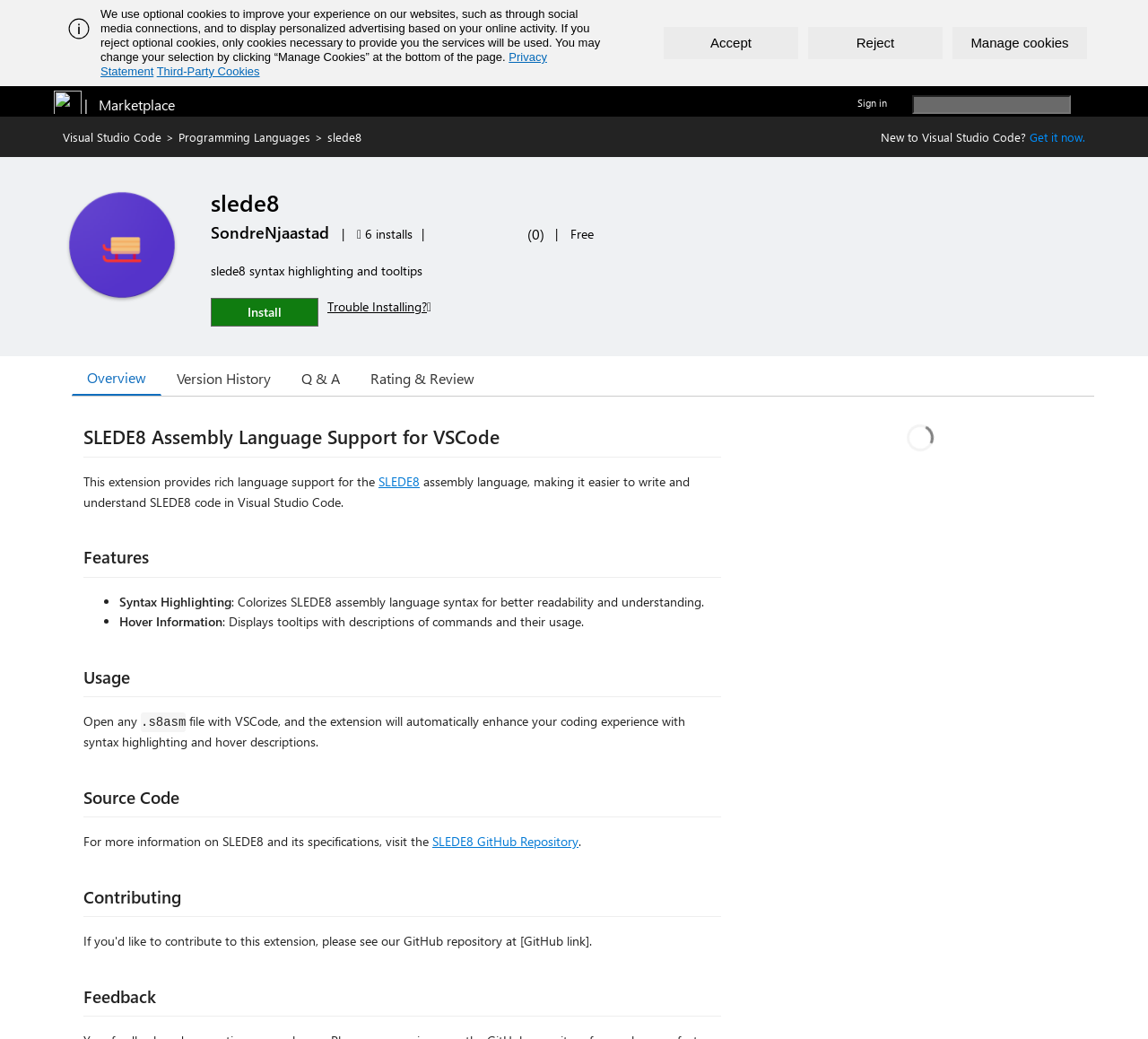Find the bounding box coordinates for the area you need to click to carry out the instruction: "Get more information about SLEDE8 on GitHub". The coordinates should be four float numbers between 0 and 1, indicated as [left, top, right, bottom].

[0.377, 0.802, 0.504, 0.818]